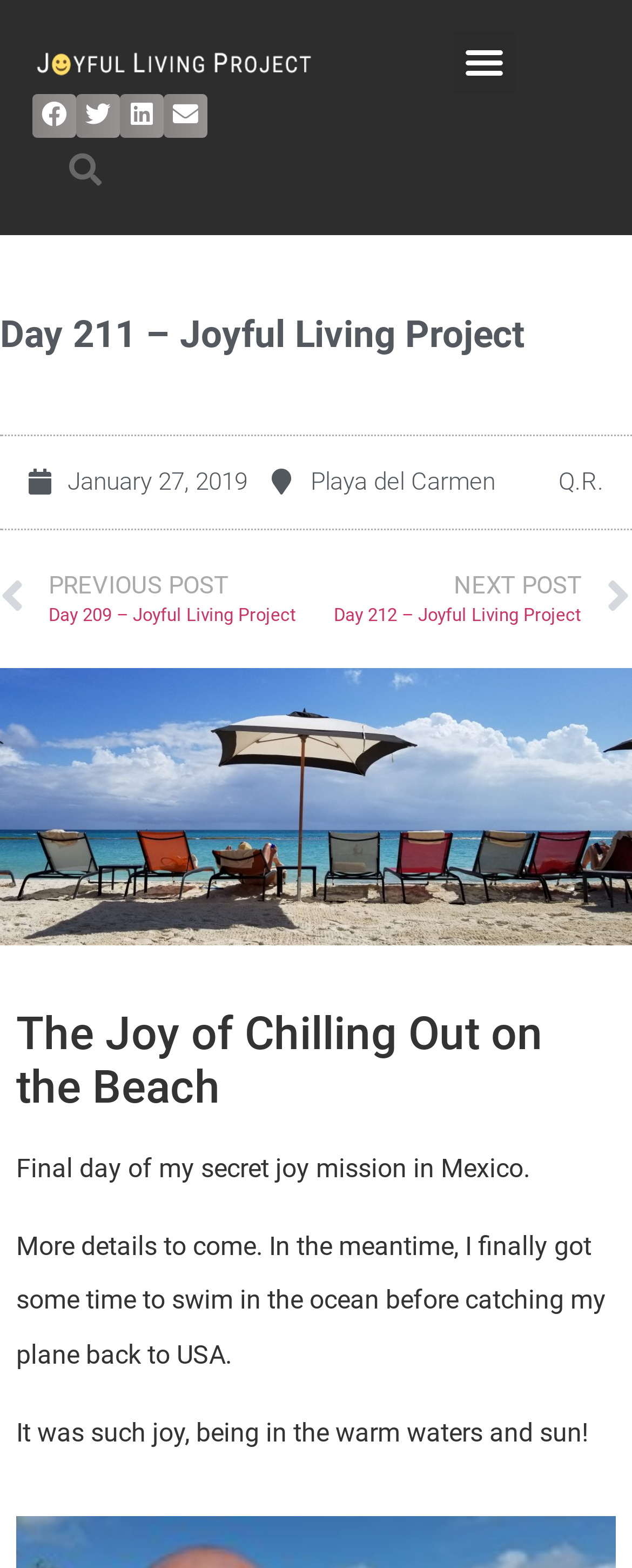Please indicate the bounding box coordinates for the clickable area to complete the following task: "Share on facebook". The coordinates should be specified as four float numbers between 0 and 1, i.e., [left, top, right, bottom].

[0.051, 0.059, 0.121, 0.087]